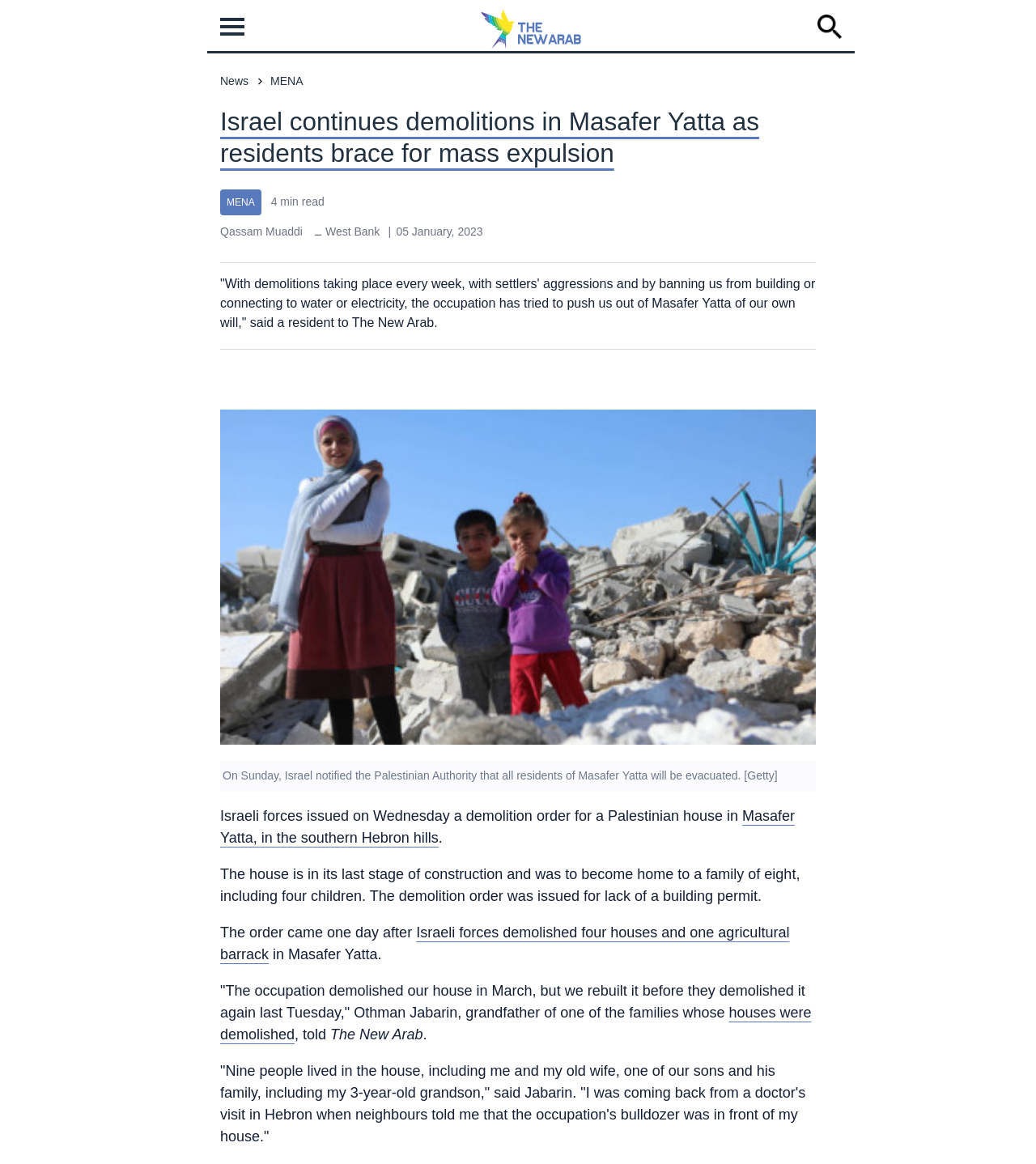Determine the bounding box coordinates of the clickable element necessary to fulfill the instruction: "Click the News link". Provide the coordinates as four float numbers within the 0 to 1 range, i.e., [left, top, right, bottom].

[0.212, 0.063, 0.24, 0.077]